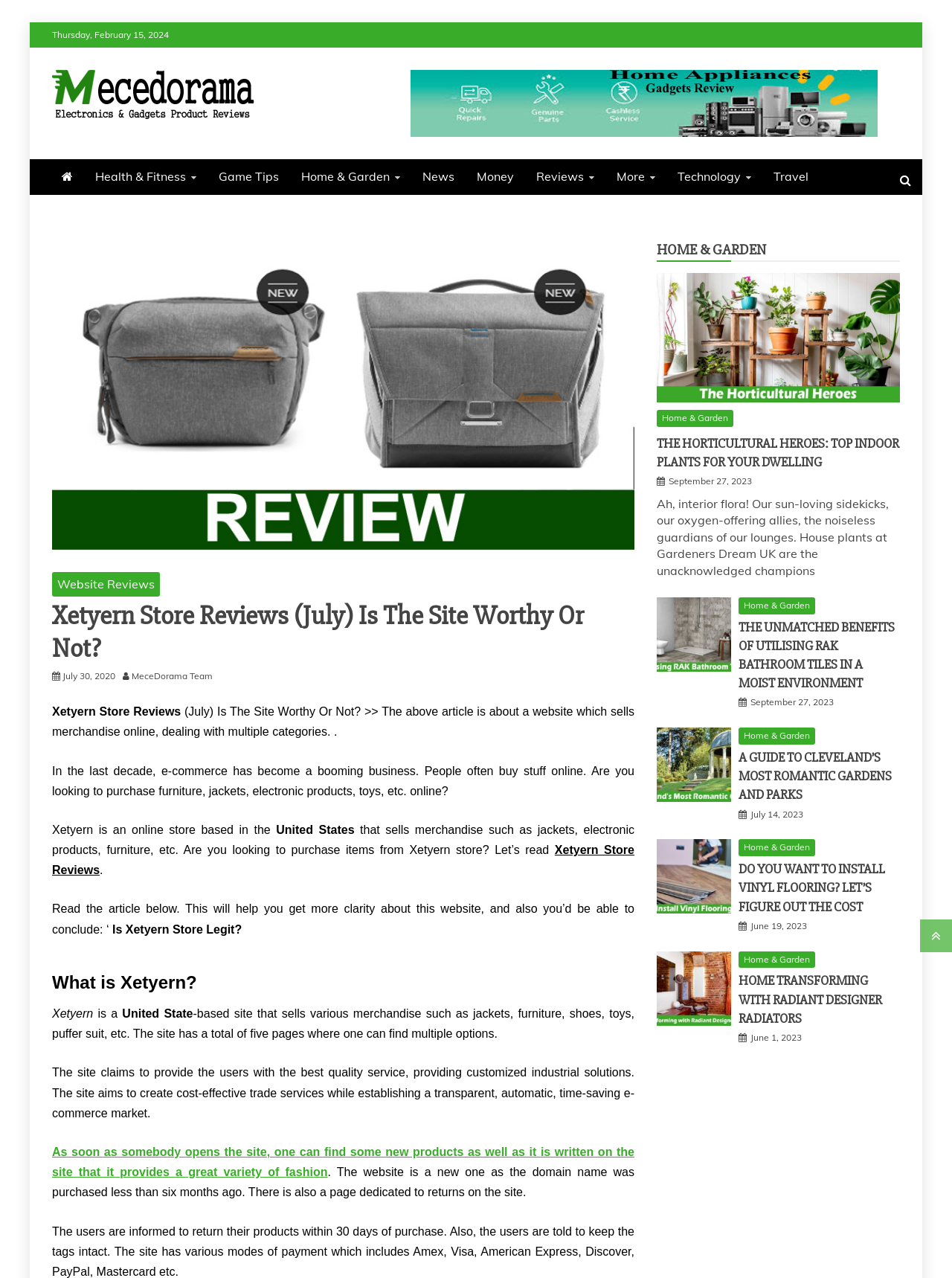Use a single word or phrase to answer this question: 
What type of products does Xetyern store sell?

jackets, electronic products, furniture, etc.